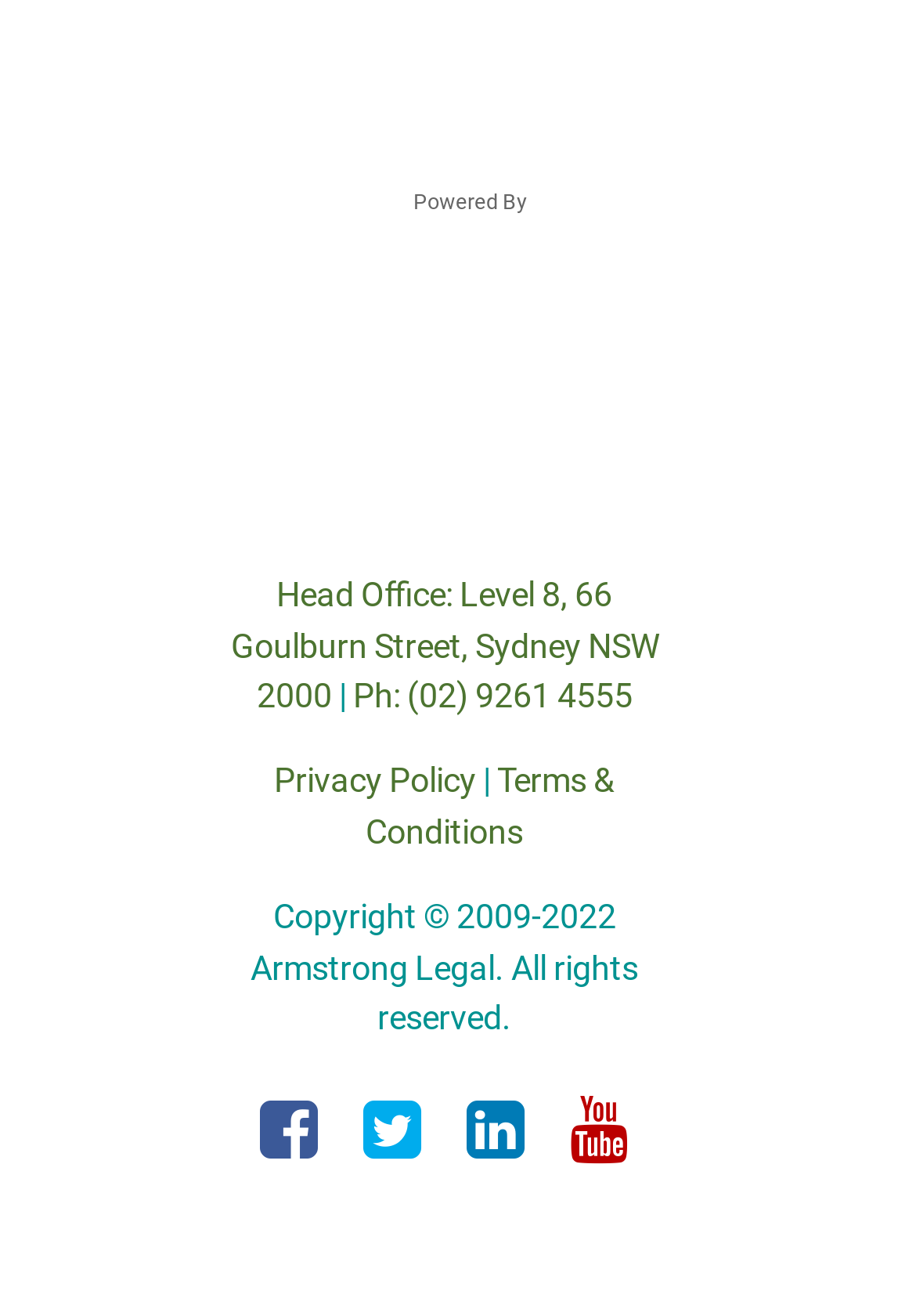What social media platforms are linked from this webpage?
Please provide a comprehensive answer based on the contents of the image.

I found the social media links at the bottom of the page, where there are icons for Facebook, Twitter, Linkedin, and Youtube. These icons are clickable links to the respective social media platforms.